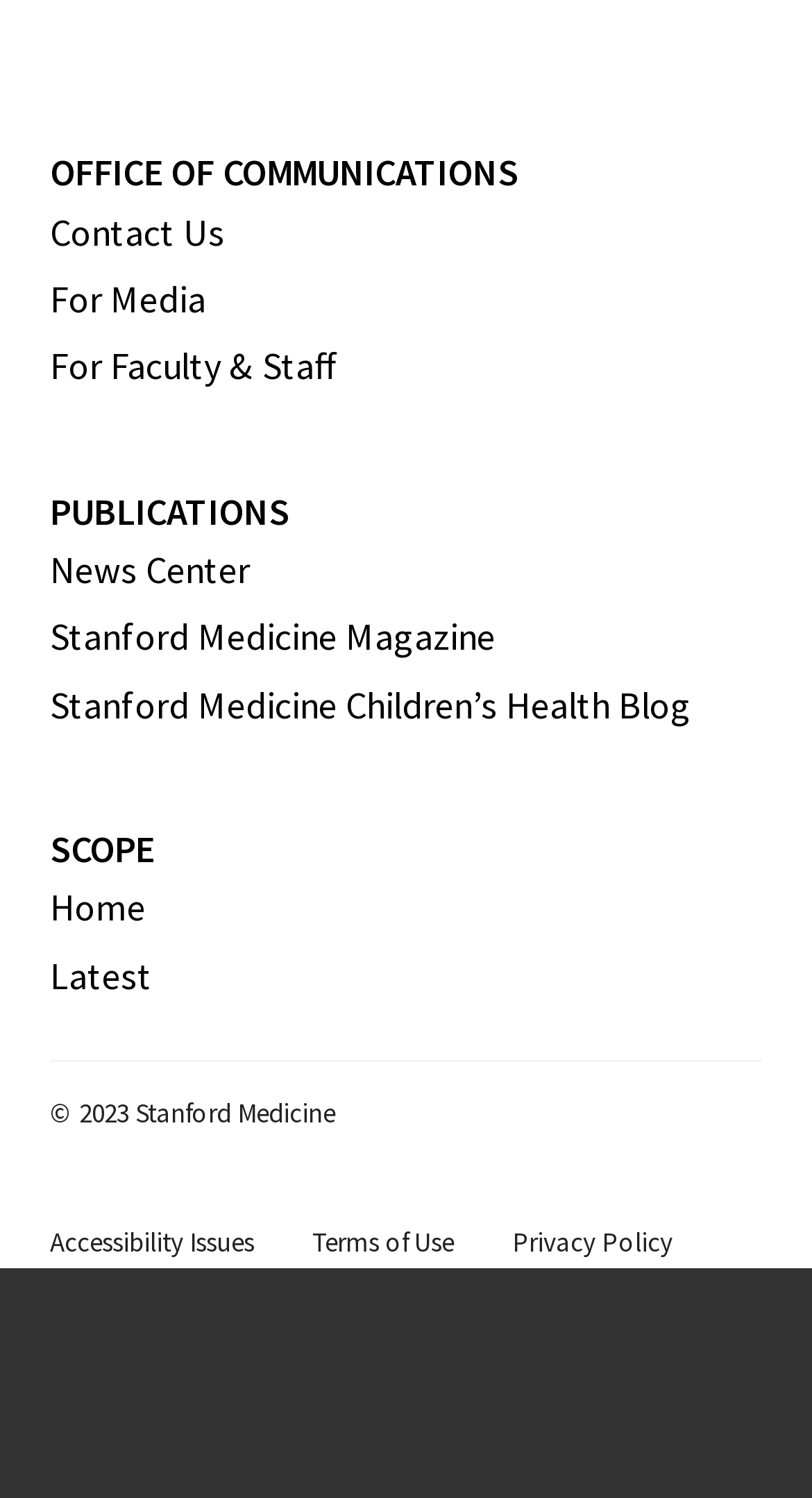How many links are under the 'PUBLICATIONS' heading?
Answer the question with a detailed explanation, including all necessary information.

Under the 'PUBLICATIONS' heading, there are three links: 'News Center', 'Stanford Medicine Magazine', and 'Stanford Medicine Children’s Health Blog'.